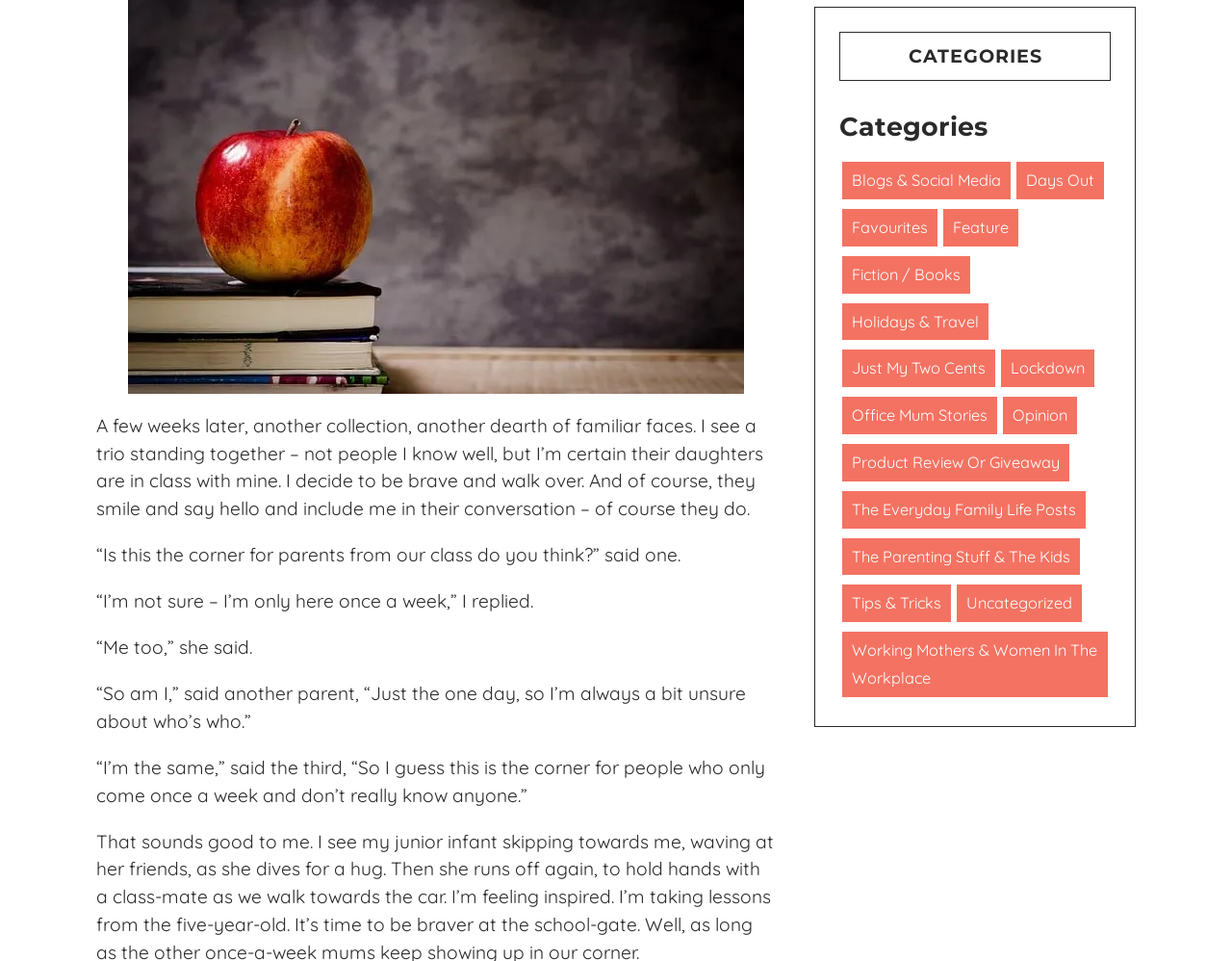Please find the bounding box coordinates (top-left x, top-left y, bottom-right x, bottom-right y) in the screenshot for the UI element described as follows: Blogs & Social Media

[0.684, 0.169, 0.82, 0.207]